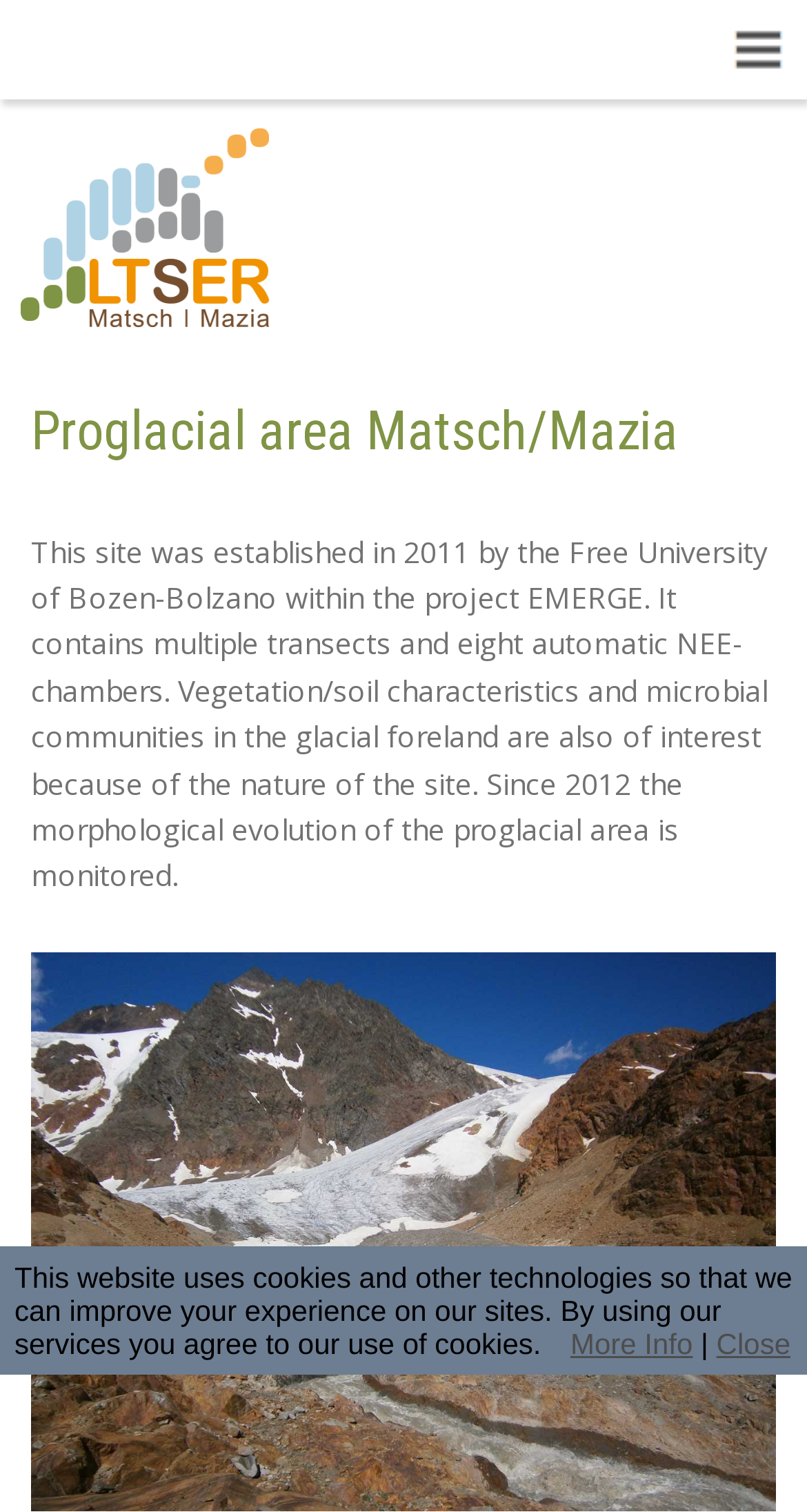Given the element description, predict the bounding box coordinates in the format (top-left x, top-left y, bottom-right x, bottom-right y), using floating point numbers between 0 and 1: More Info

[0.707, 0.878, 0.858, 0.9]